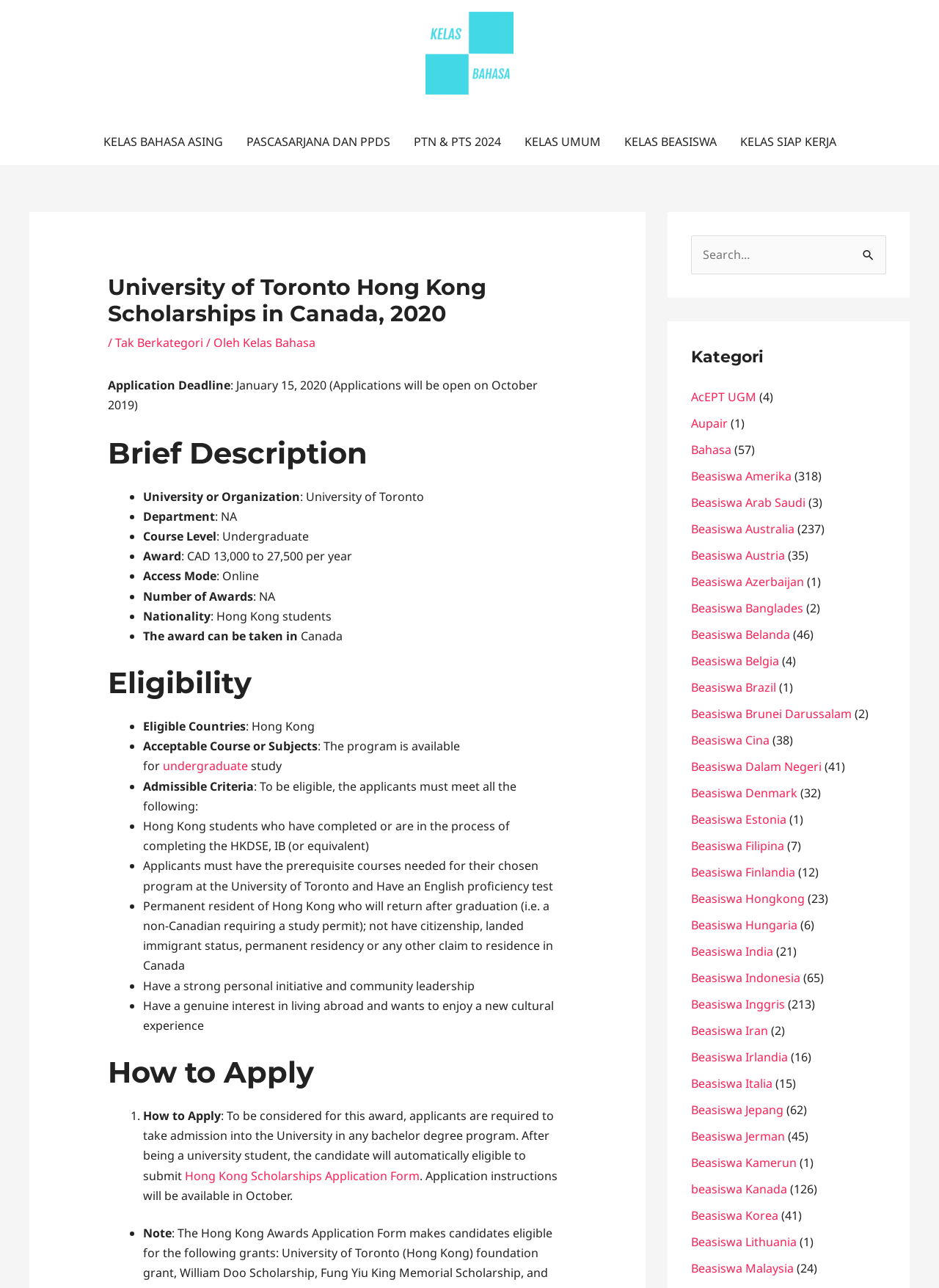Please identify the bounding box coordinates of the element's region that I should click in order to complete the following instruction: "View AcEPT UGM category". The bounding box coordinates consist of four float numbers between 0 and 1, i.e., [left, top, right, bottom].

[0.736, 0.302, 0.805, 0.314]